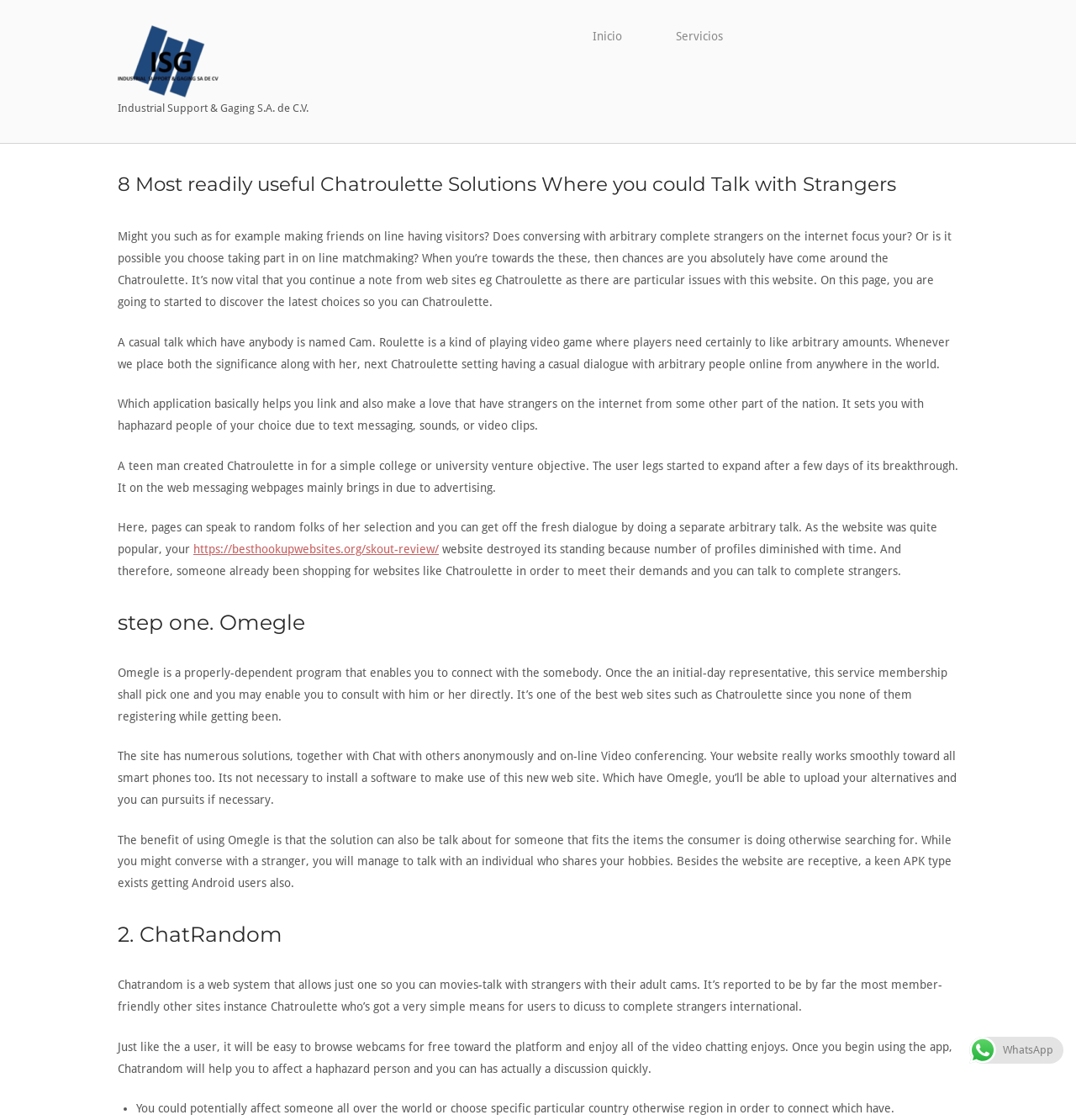Using the element description provided, determine the bounding box coordinates in the format (top-left x, top-left y, bottom-right x, bottom-right y). Ensure that all values are floating point numbers between 0 and 1. Element description: https://besthookupwebsites.org/skout-review/

[0.18, 0.484, 0.408, 0.496]